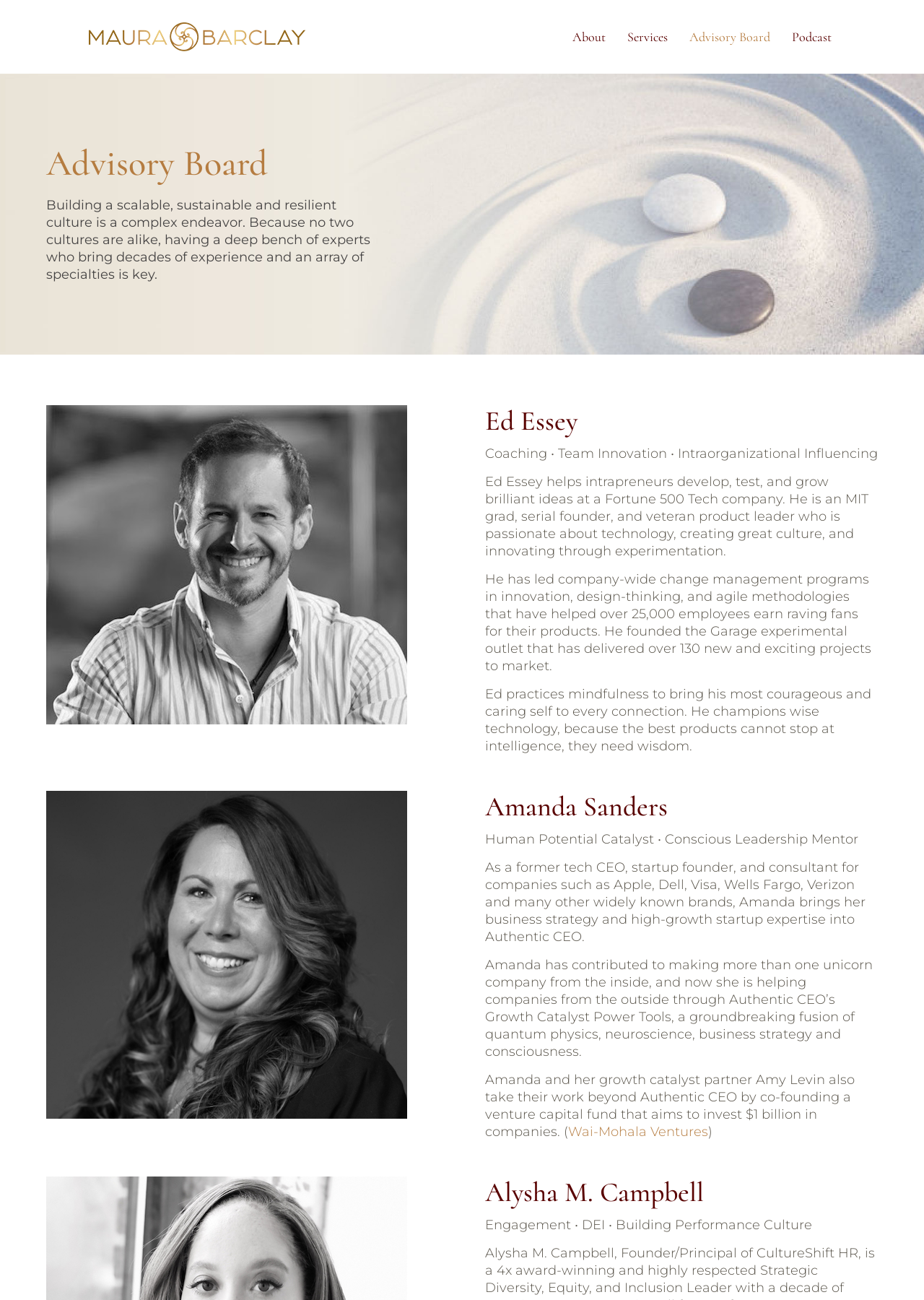What is the name of the company where Ed Essey helps intrapreneurs develop ideas?
Based on the screenshot, respond with a single word or phrase.

a Fortune 500 Tech company